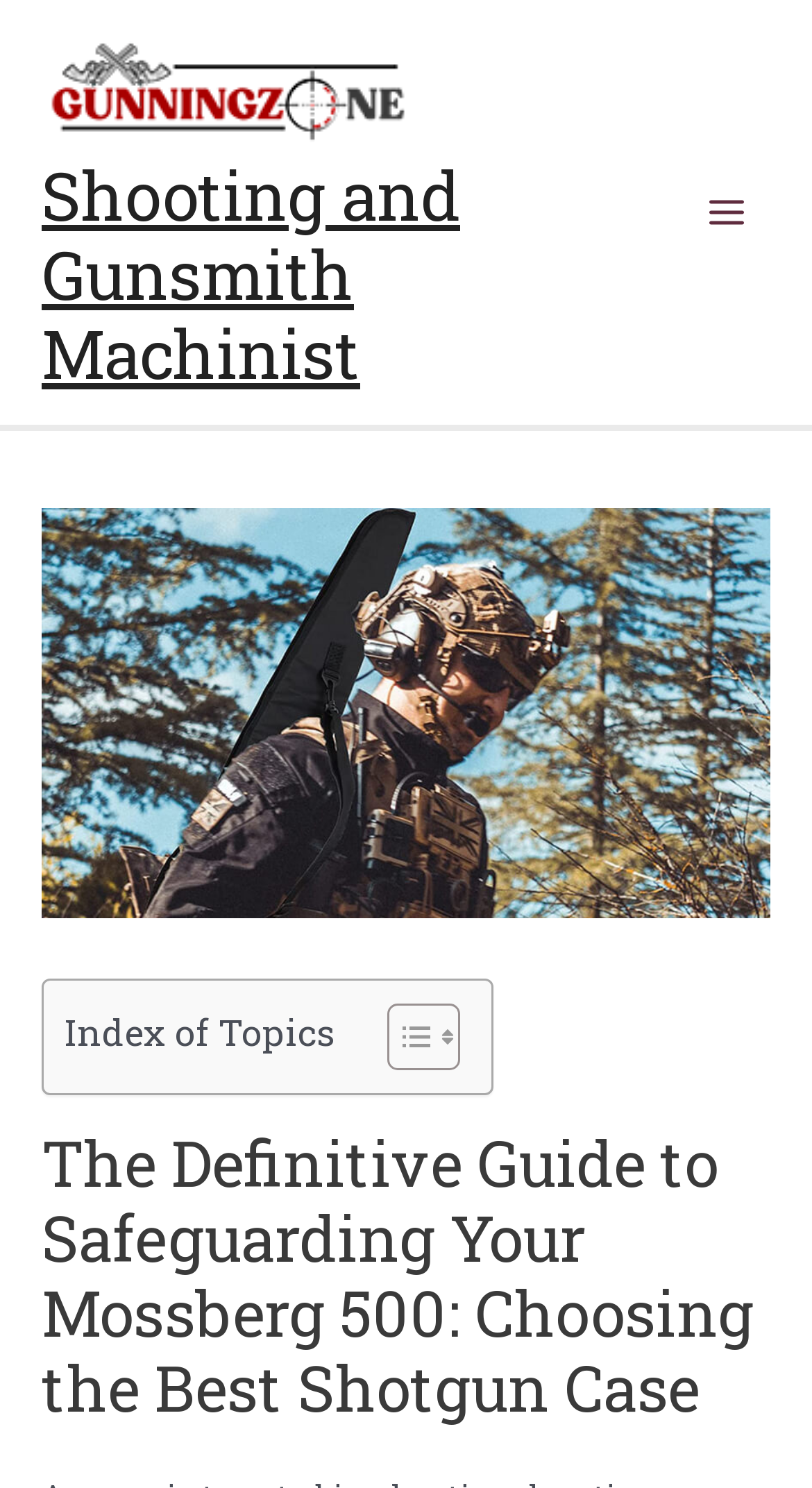How many sections are in the table of content?
Respond to the question with a well-detailed and thorough answer.

I found the table of content by looking at the layout of the webpage. It's located in the middle of the page and has a heading 'Index of Topics'. Below the heading, I see a link 'Toggle Table of Content', which suggests that there's only one section in the table of content.